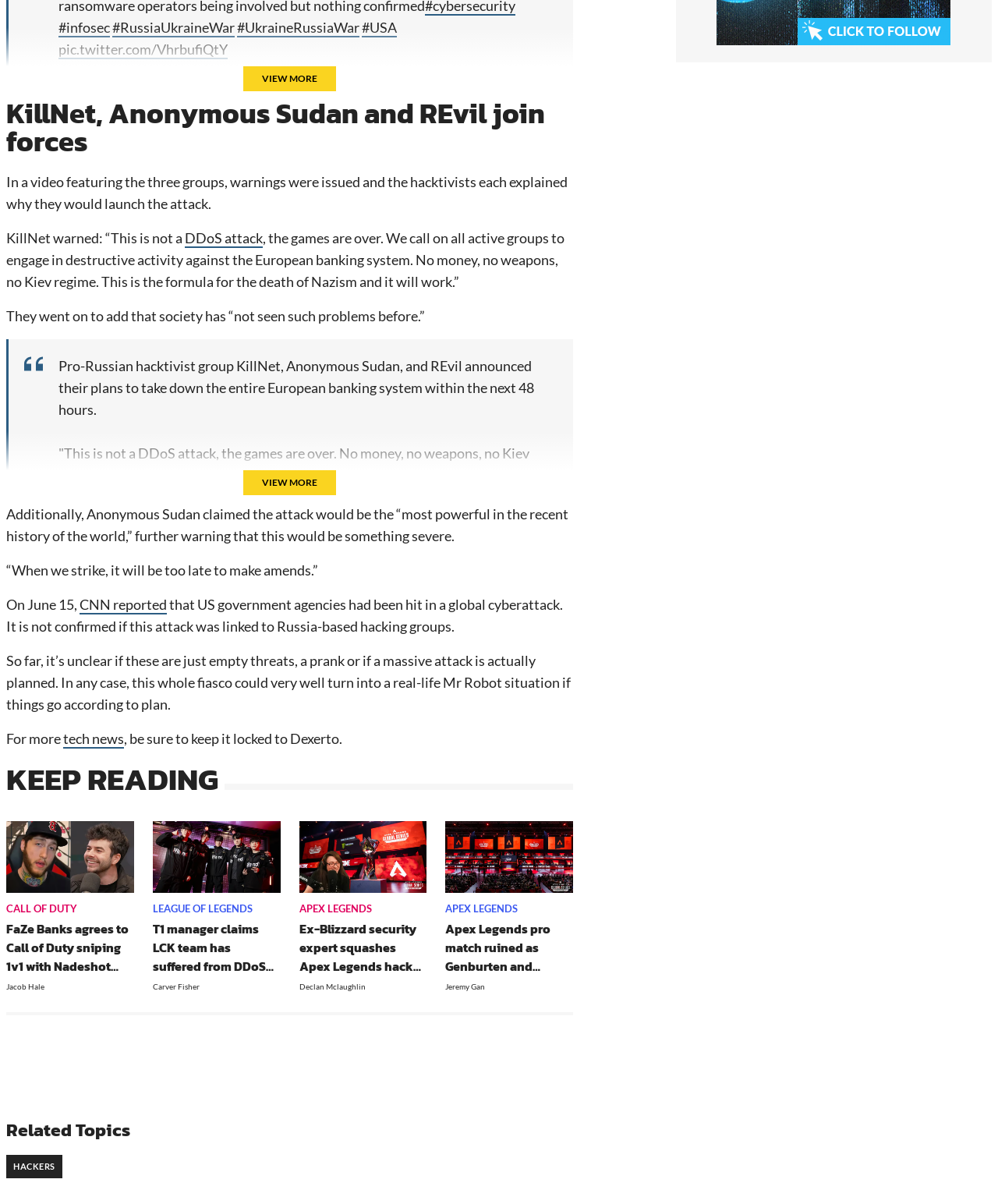What is the name of the hacktivist group that warned of a DDoS attack?
Answer with a single word or short phrase according to what you see in the image.

KillNet